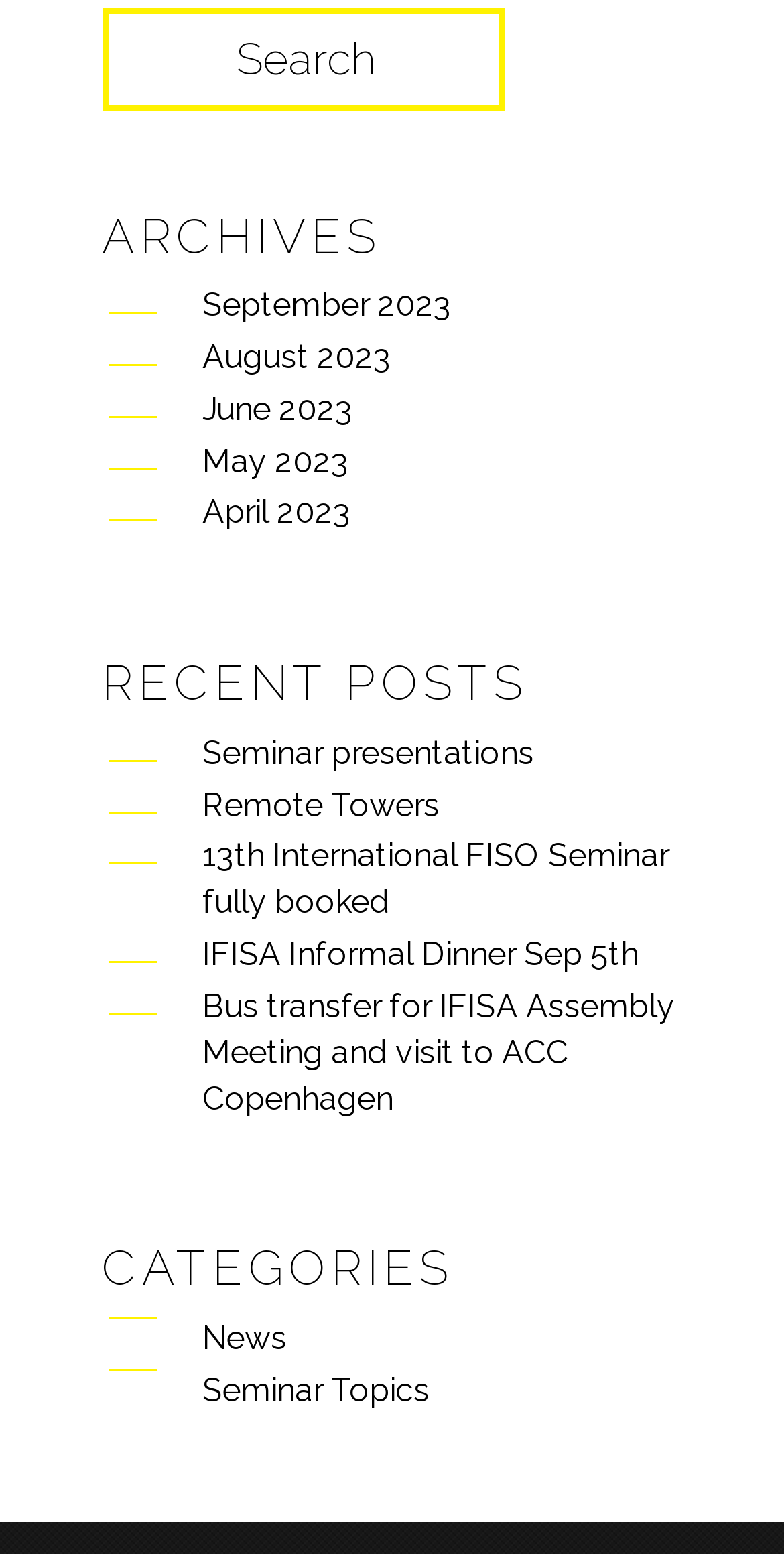Can you pinpoint the bounding box coordinates for the clickable element required for this instruction: "Explore News category"? The coordinates should be four float numbers between 0 and 1, i.e., [left, top, right, bottom].

[0.258, 0.848, 0.366, 0.873]